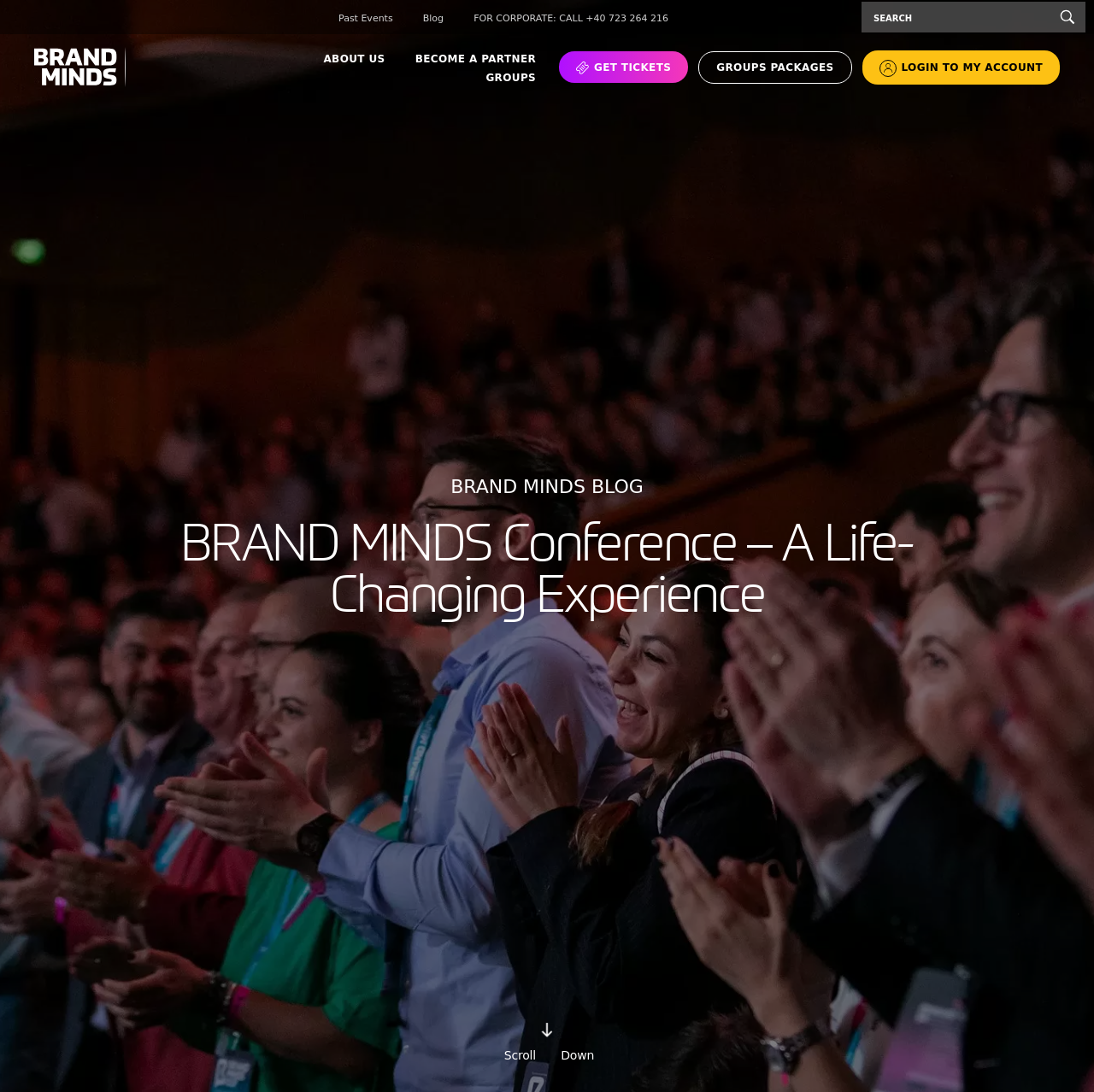What is the purpose of the phone number on the webpage?
Please look at the screenshot and answer in one word or a short phrase.

For corporate inquiries